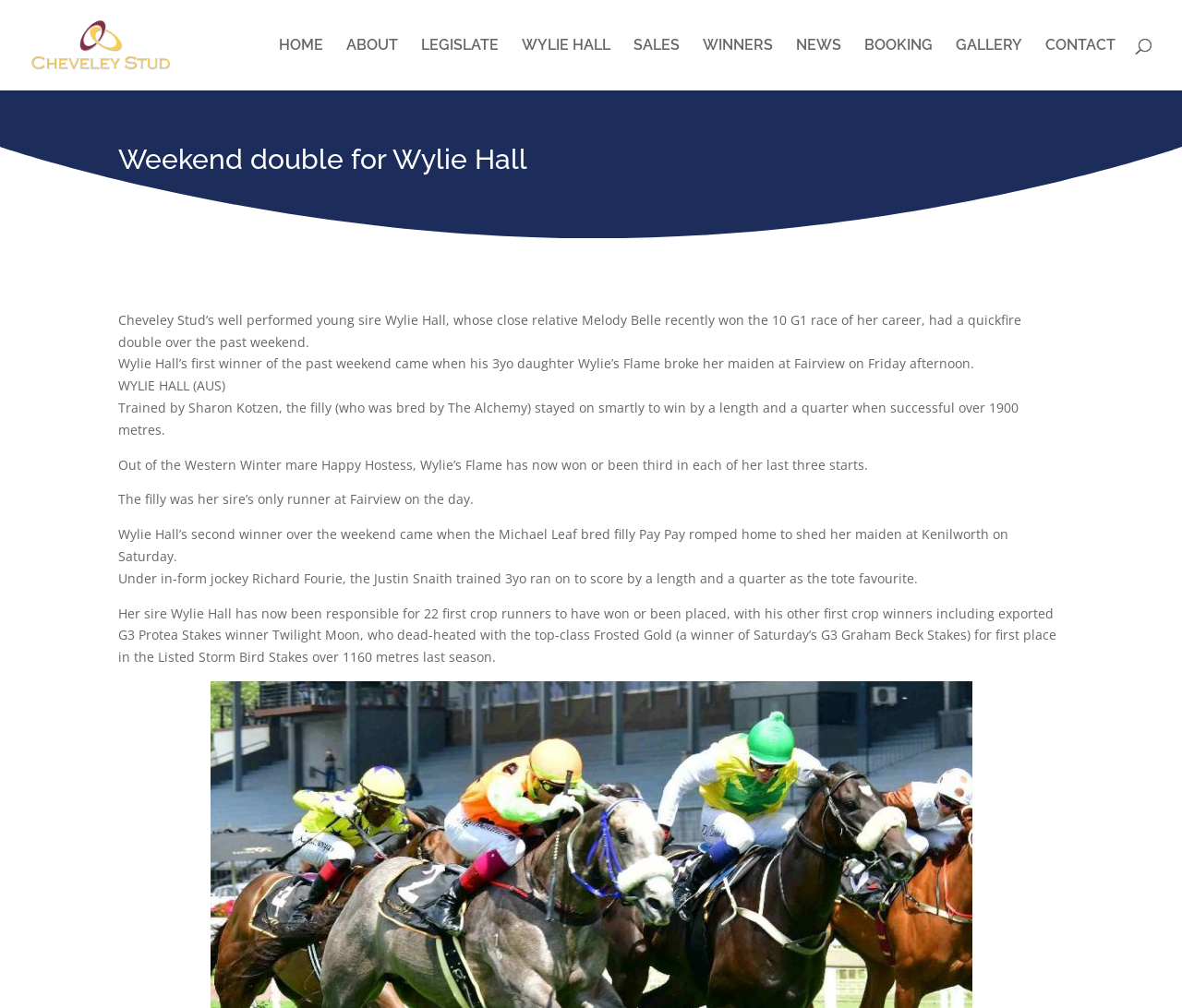Respond to the question below with a concise word or phrase:
How many winners did Wylie Hall have over the weekend?

2